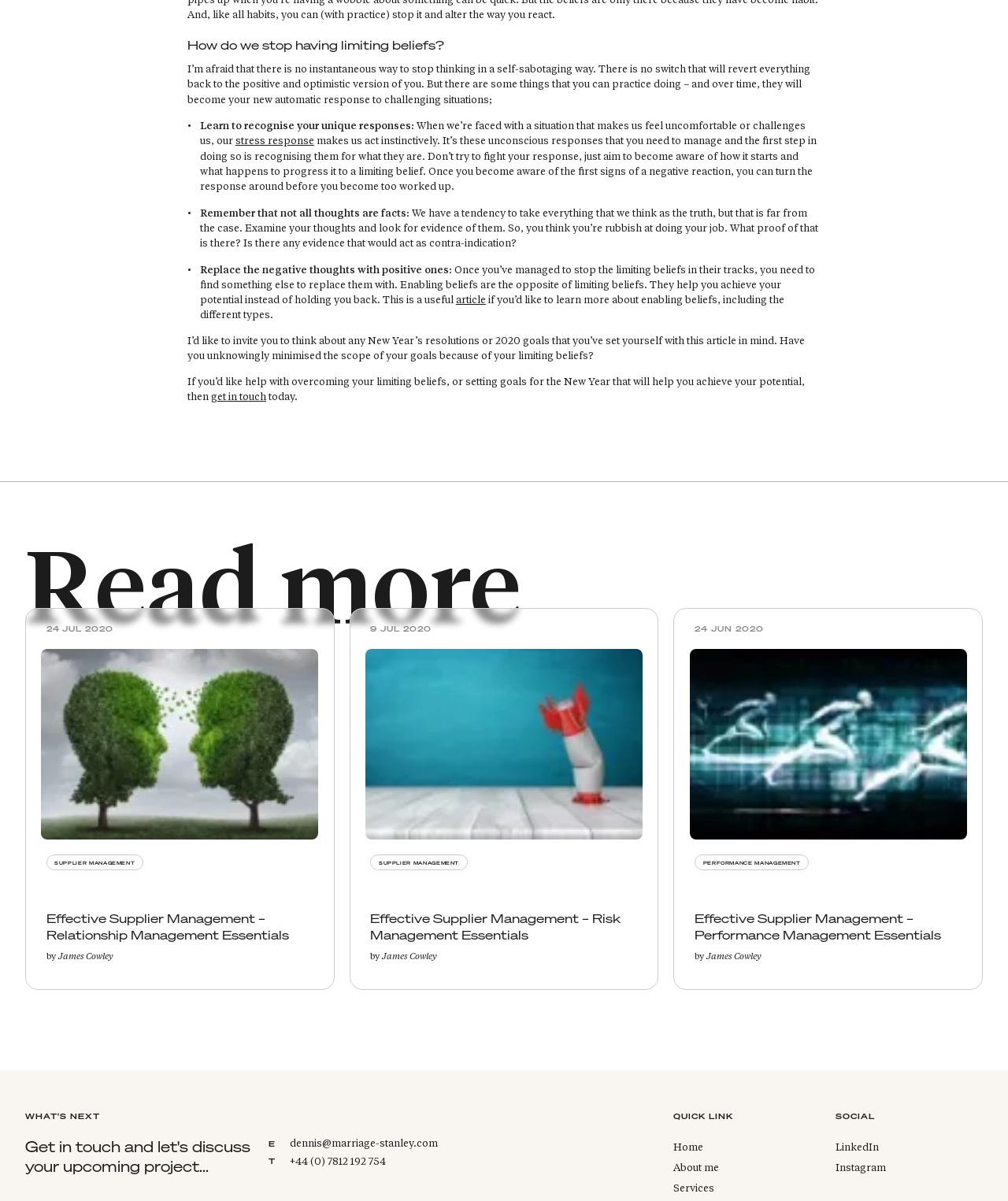Pinpoint the bounding box coordinates of the clickable element to carry out the following instruction: "Click on 'Get in touch'."

[0.209, 0.326, 0.264, 0.335]